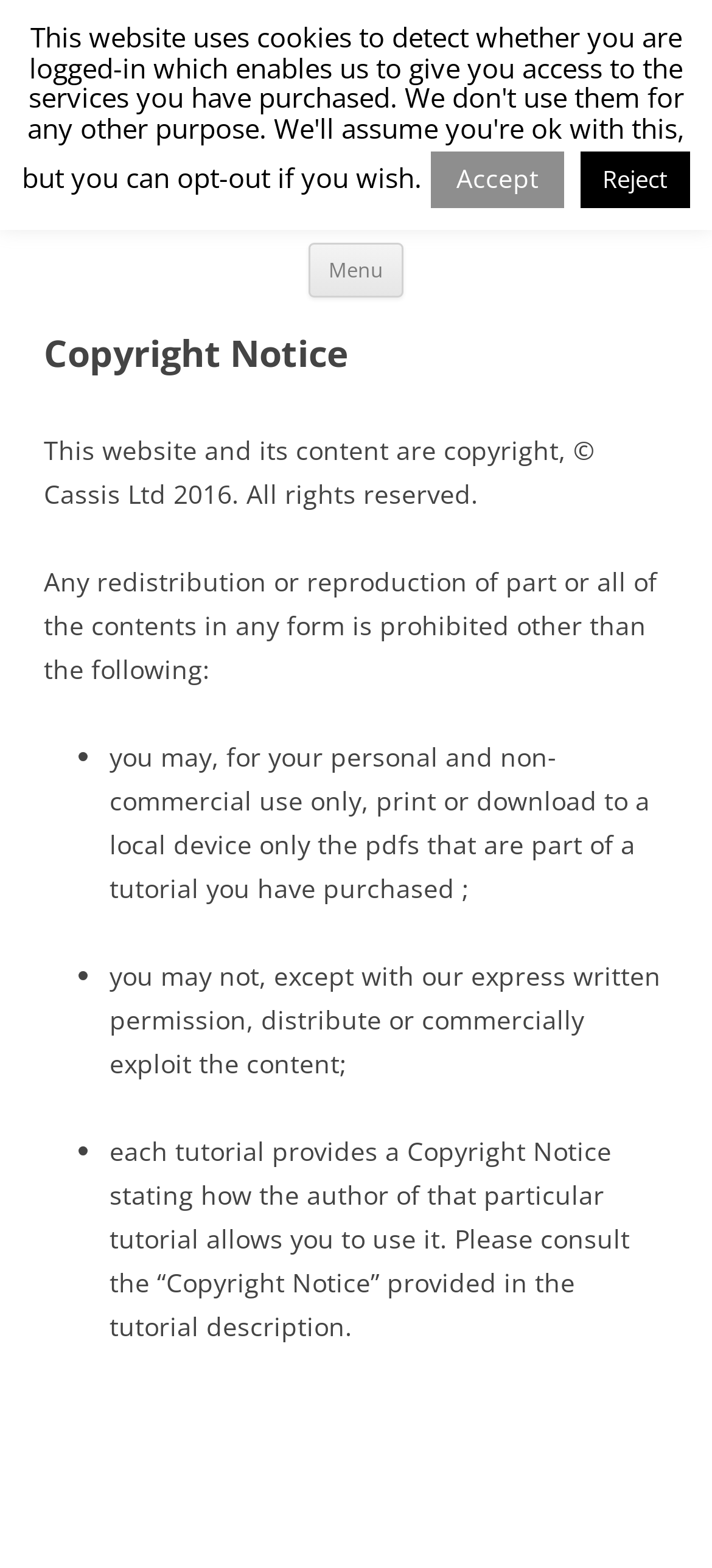Please provide a one-word or short phrase answer to the question:
What is the copyright holder of the website?

Cassis Ltd